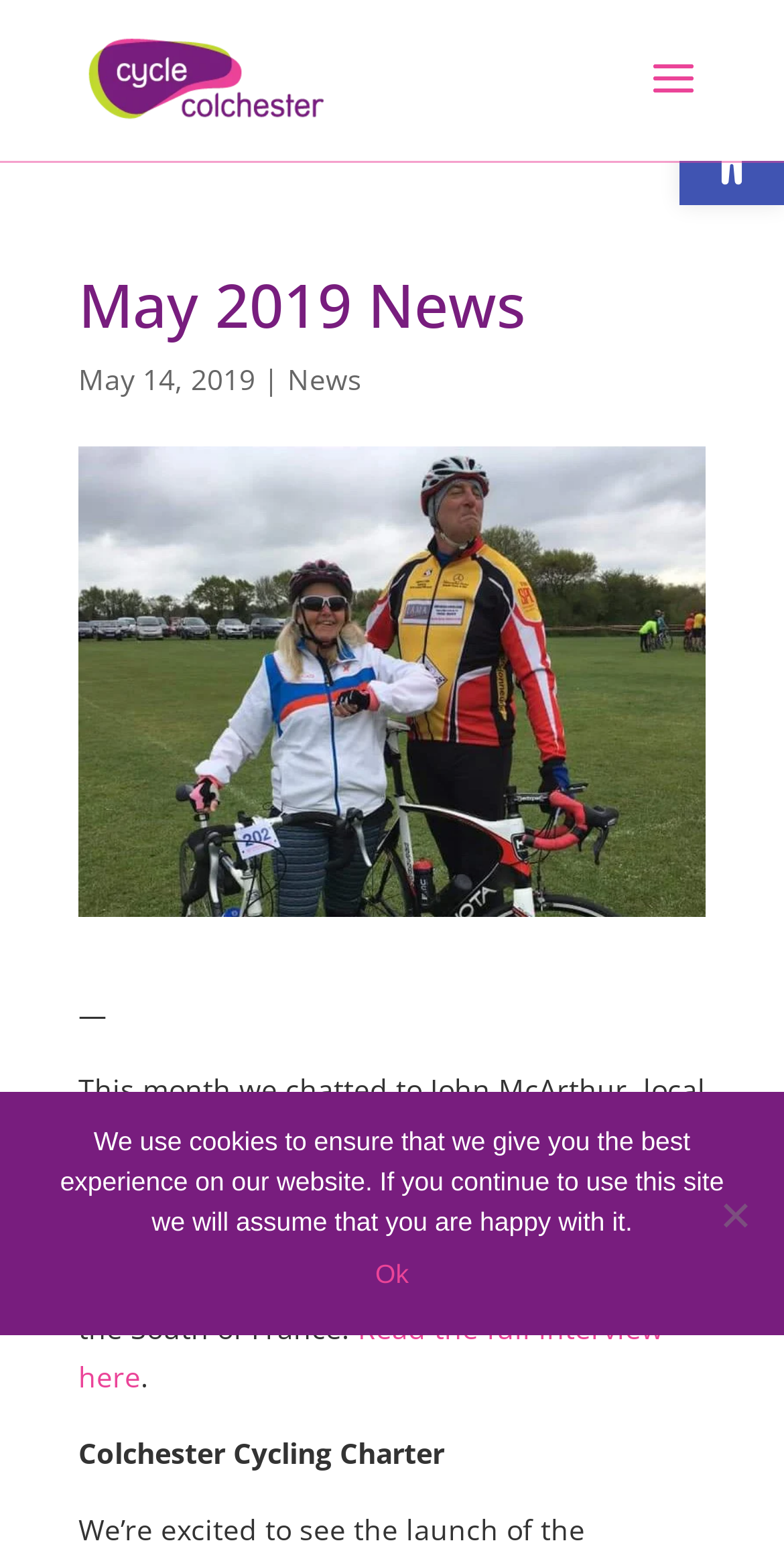What is the name of the charter mentioned?
Can you offer a detailed and complete answer to this question?

The webpage mentions a charter related to cycling in Colchester, and the name of the charter is specified as Colchester Cycling Charter.